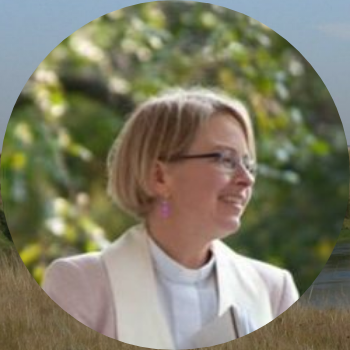Explain the scene depicted in the image, including all details.

The image features a woman with short blonde hair, wearing glasses and a light-colored clerical outfit. She appears to be smiling gently, suggesting a warm and approachable demeanor. The backdrop is softly blurred, showcasing green foliage, which adds a serene ambiance to the portrait. This image is associated with the "Currie-Jesson" collection, which is a compilation of sermons by the Rev. Amanda Currie, indicating her role in spiritual leadership and community engagement. The circular framing of the photo adds a contemporary touch, emphasizing the personal and inviting nature of her ministry.